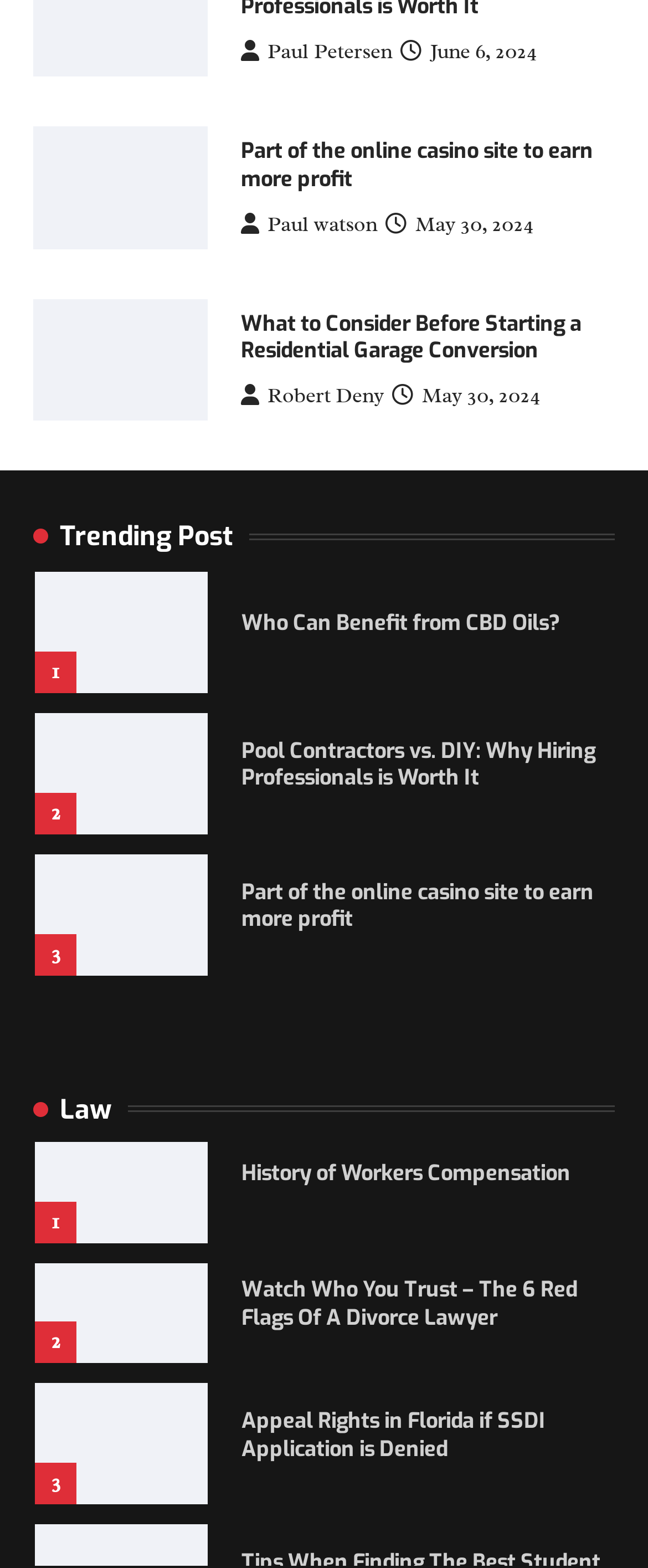Who wrote the post on May 30, 2024?
Identify the answer in the screenshot and reply with a single word or phrase.

Robert Deny